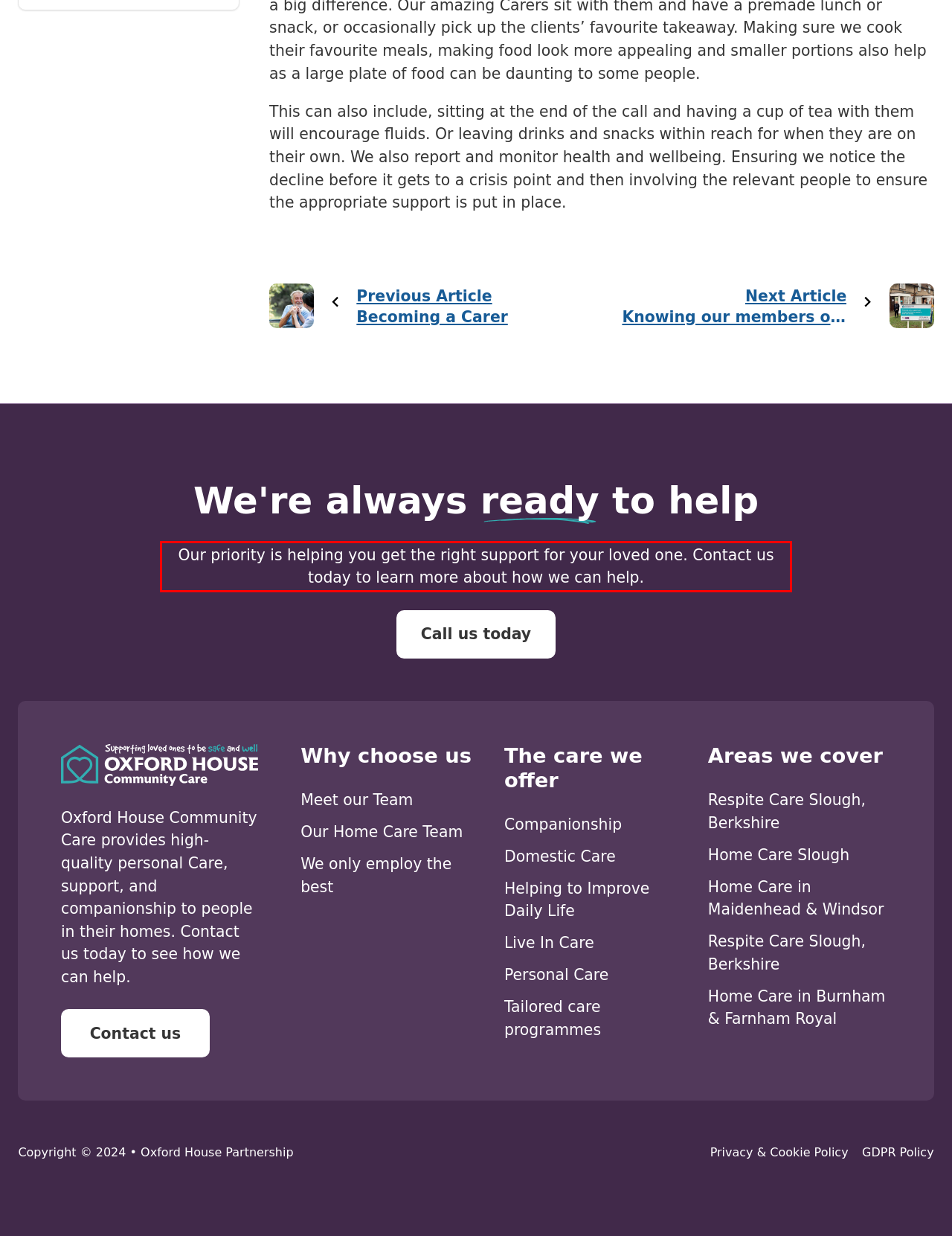Please perform OCR on the text content within the red bounding box that is highlighted in the provided webpage screenshot.

Our priority is helping you get the right support for your loved one. Contact us today to learn more about how we can help.